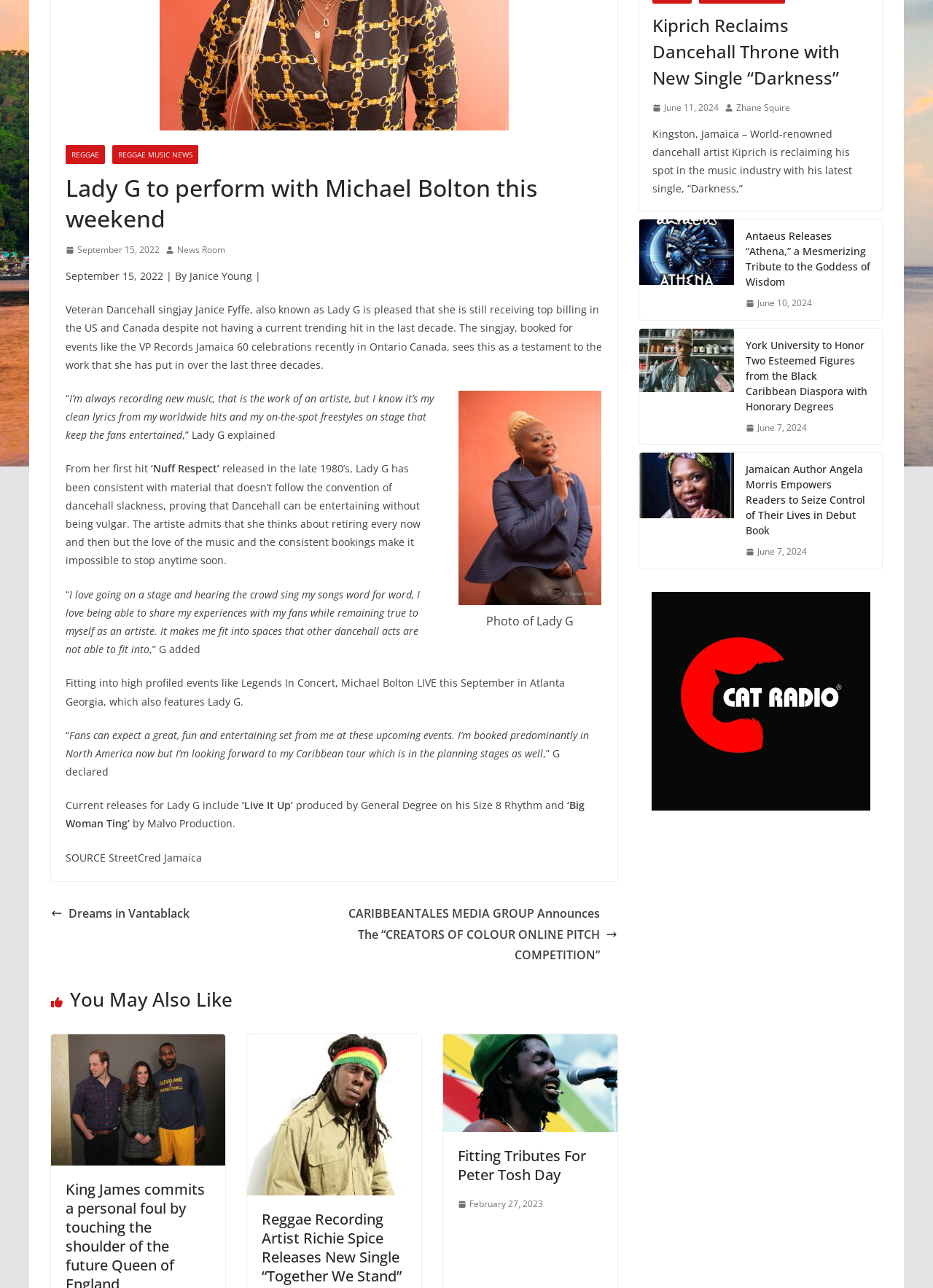Calculate the bounding box coordinates for the UI element based on the following description: "Reggae". Ensure the coordinates are four float numbers between 0 and 1, i.e., [left, top, right, bottom].

[0.07, 0.113, 0.112, 0.127]